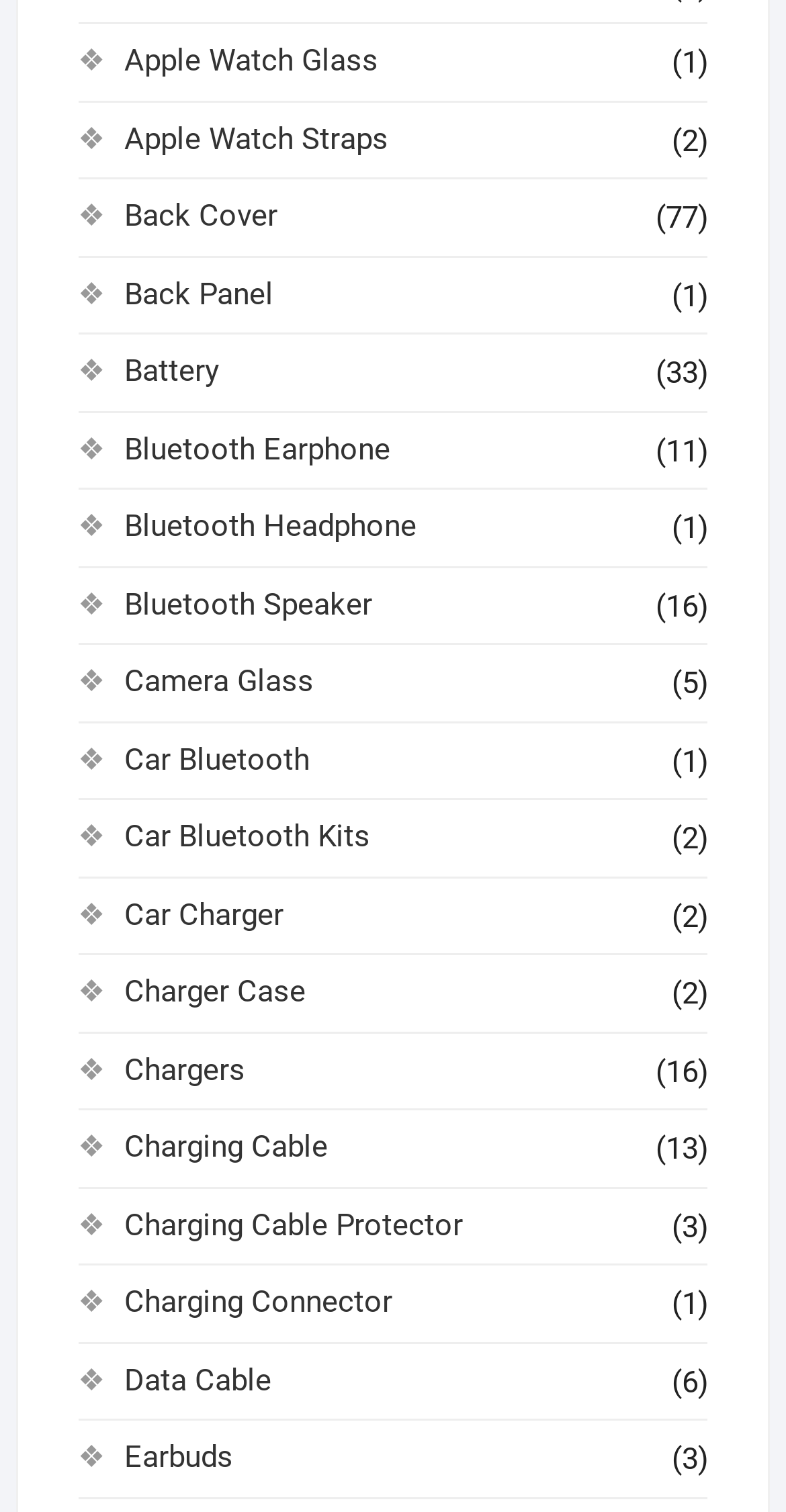Locate the bounding box coordinates of the clickable part needed for the task: "View Back Cover options".

[0.158, 0.131, 0.353, 0.155]